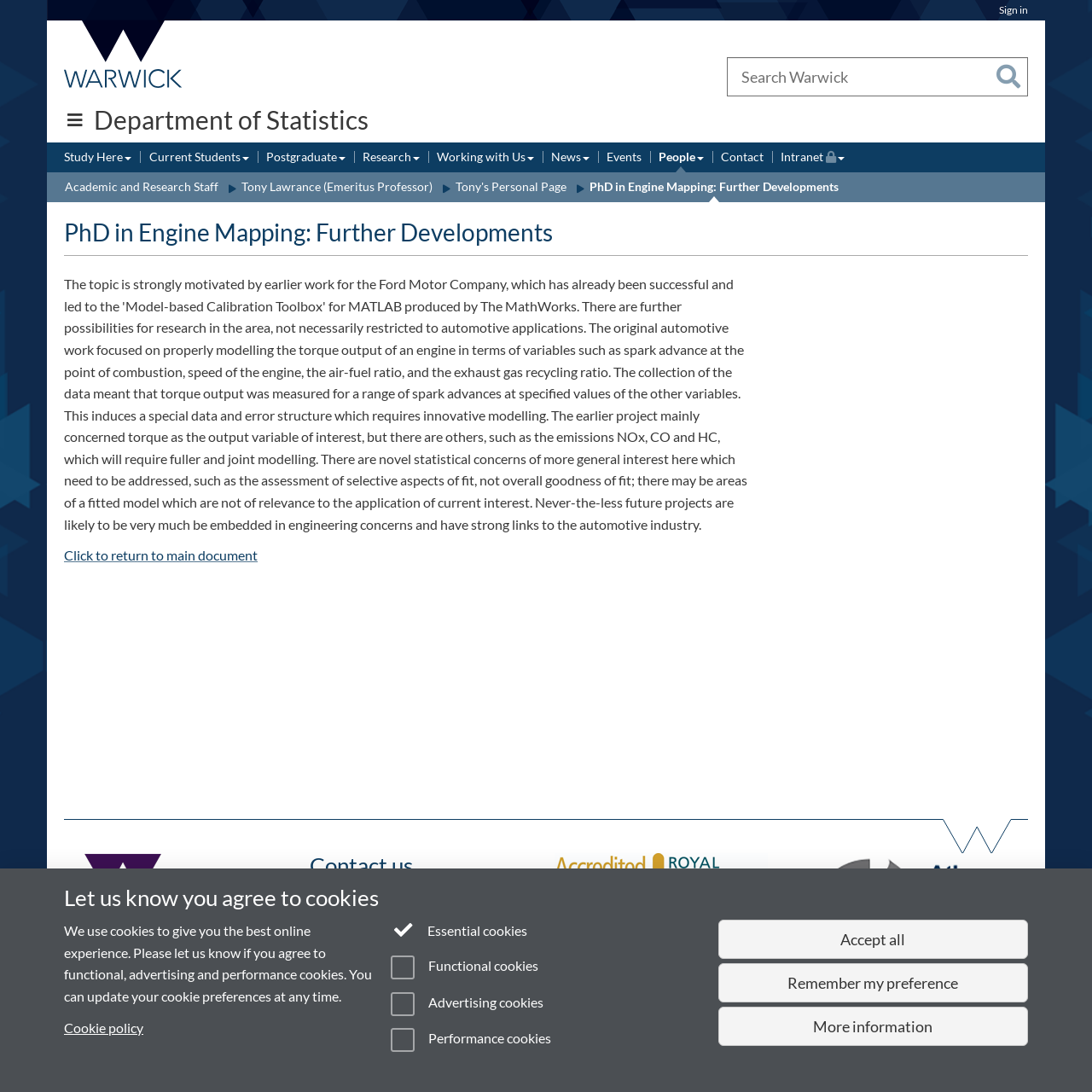Answer the question in a single word or phrase:
What is the name of the professor?

Tony Lawrance